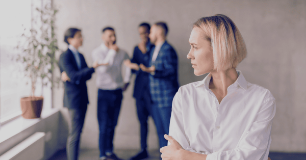Provide an in-depth description of the image you see.

The image depicts a scene within a modern office environment, where a woman stands in the foreground, appearing contemplative and somewhat isolated. She is dressed in a crisp white shirt and has a short blonde hairstyle, suggesting professionalism and a sense of confidence. In the background, a group of four men are engaged in an animated discussion, hinting at a dynamic workplace atmosphere. The contrast between the woman’s thoughtful demeanor and the lively interaction among the men captures the emotional complexity of professional relationships, particularly in situations of workplace bullying, as highlighted in the associated article "Walk Away to Win: Combat Workplace Bullying." This piece provides insights from Megan Carle, a former Nike VP, on how to navigate and address such challenging situations in the workplace. The image effectively conveys themes of support, isolation, and the importance of addressing workplace dynamics.